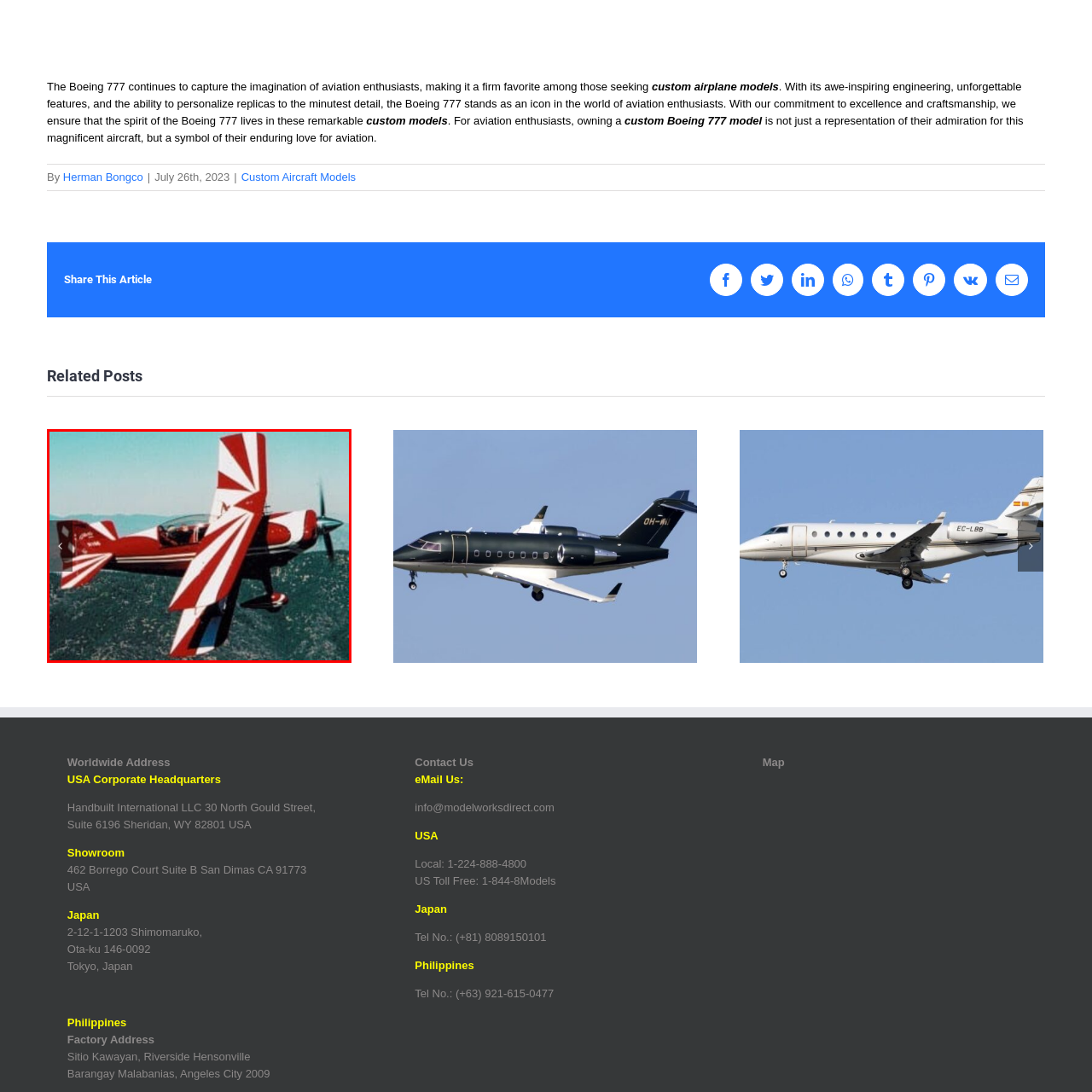Refer to the image within the red outline and provide a one-word or phrase answer to the question:
What is the background of the image?

Mountains